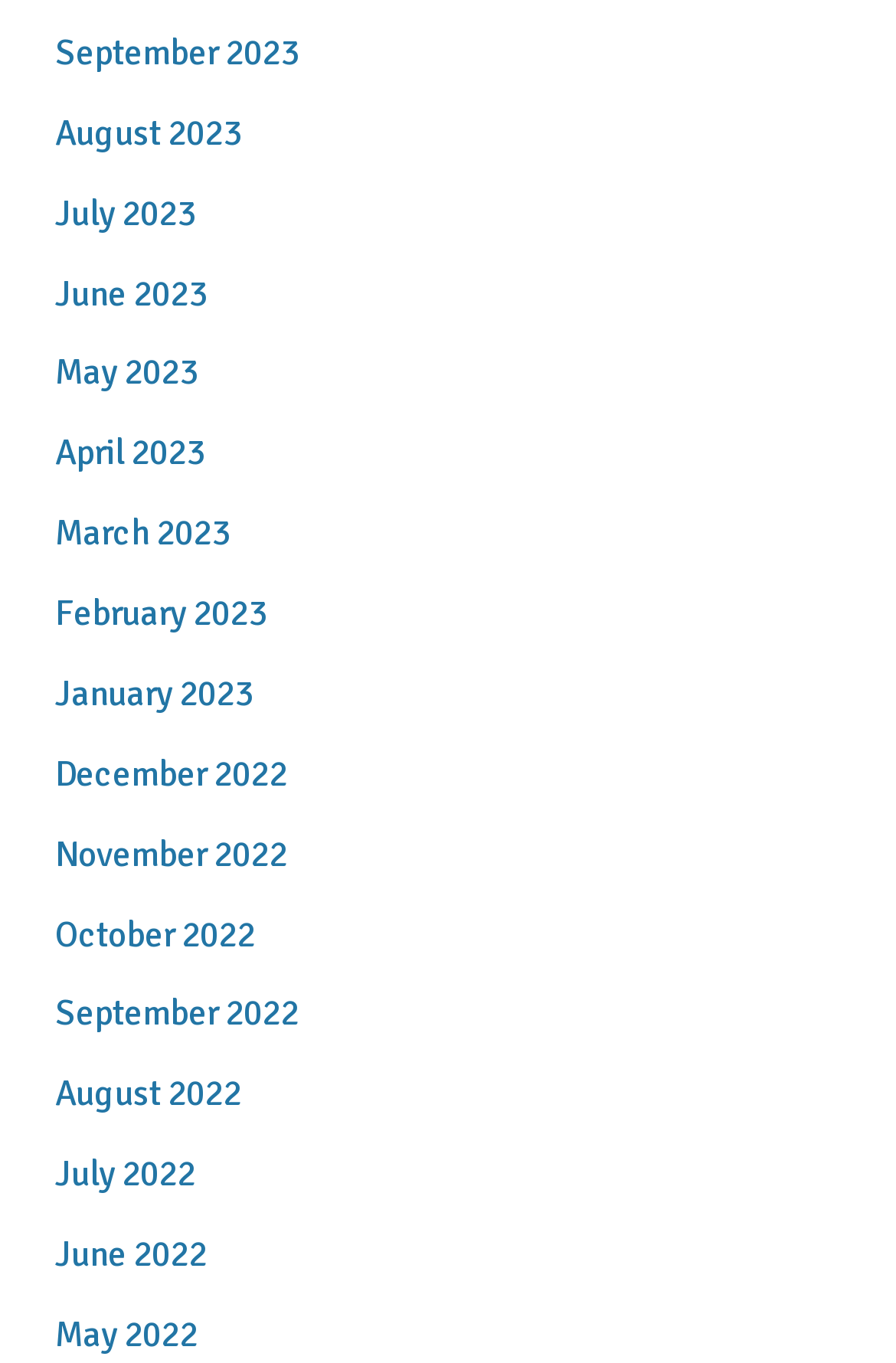Please identify the bounding box coordinates of the element that needs to be clicked to perform the following instruction: "browse June 2023".

[0.061, 0.198, 0.23, 0.232]